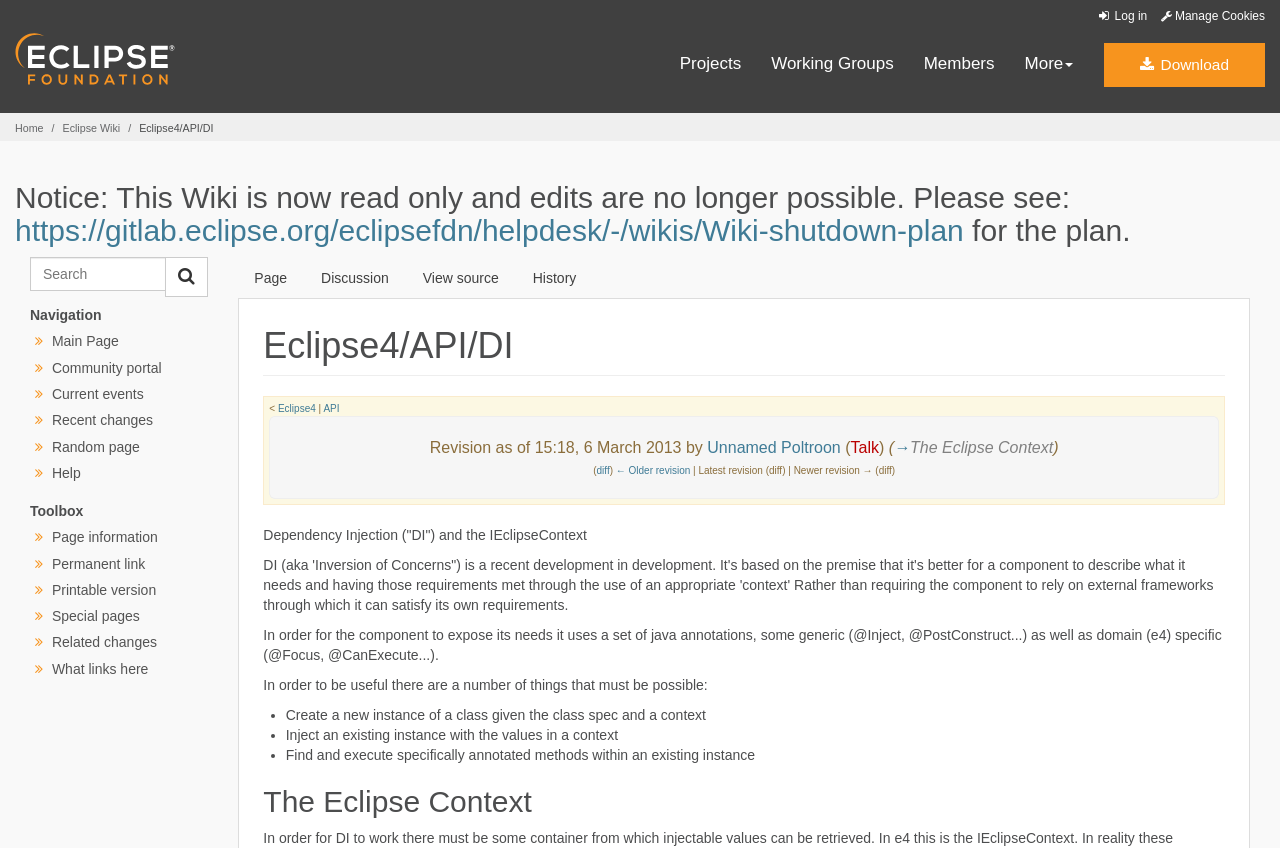Based on the image, provide a detailed response to the question:
What is the Eclipse Context?

The webpage mentions the Eclipse Context as a context that is used in Dependency Injection (DI) to provide a component with what it needs. It is not explicitly defined, but it is implied to be a context that enables DI.